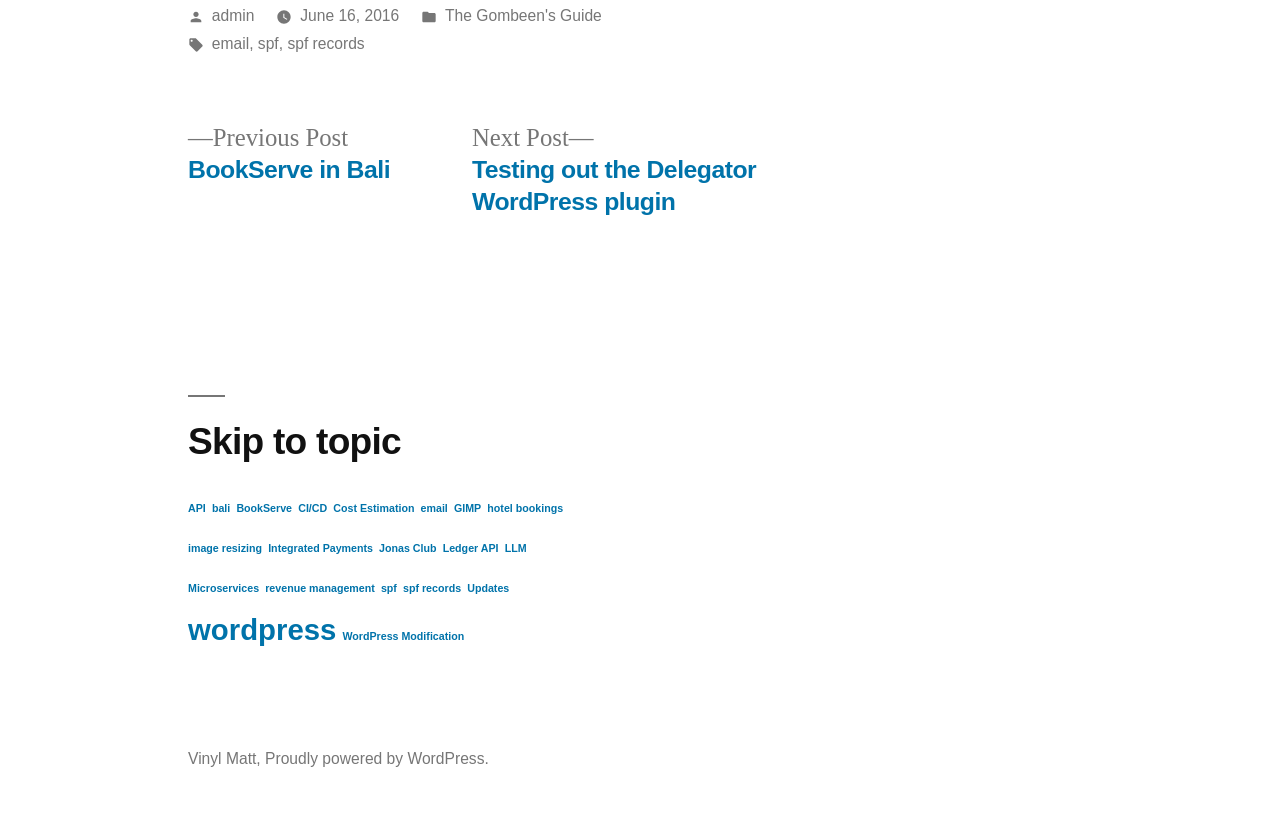Locate the bounding box coordinates of the element that needs to be clicked to carry out the instruction: "Check out the post tagged with email". The coordinates should be given as four float numbers ranging from 0 to 1, i.e., [left, top, right, bottom].

[0.165, 0.042, 0.195, 0.062]